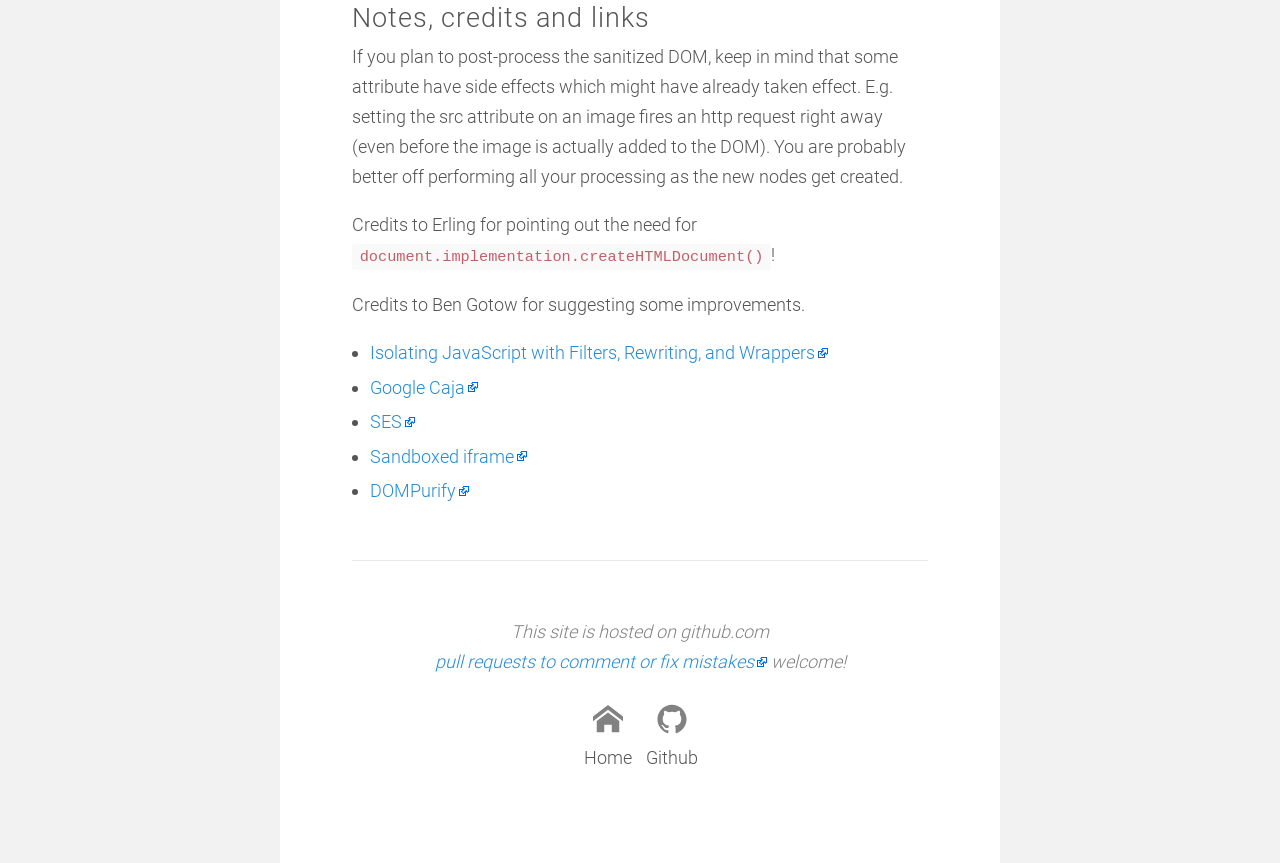Please locate the bounding box coordinates of the element that needs to be clicked to achieve the following instruction: "Click on 'DOMPurify'". The coordinates should be four float numbers between 0 and 1, i.e., [left, top, right, bottom].

[0.289, 0.556, 0.366, 0.581]